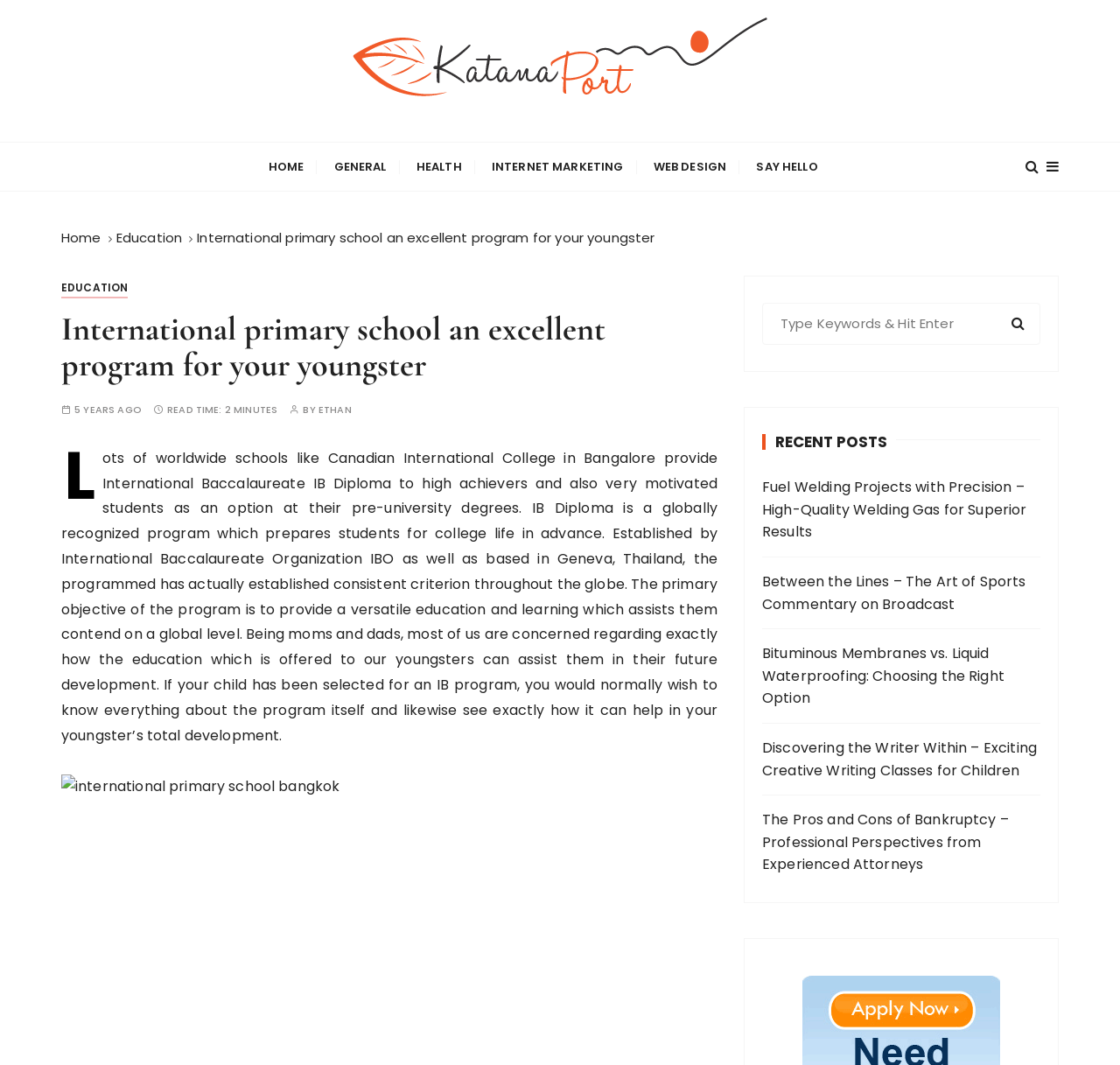Answer the question using only a single word or phrase: 
What is the purpose of the IB program?

To provide a versatile education